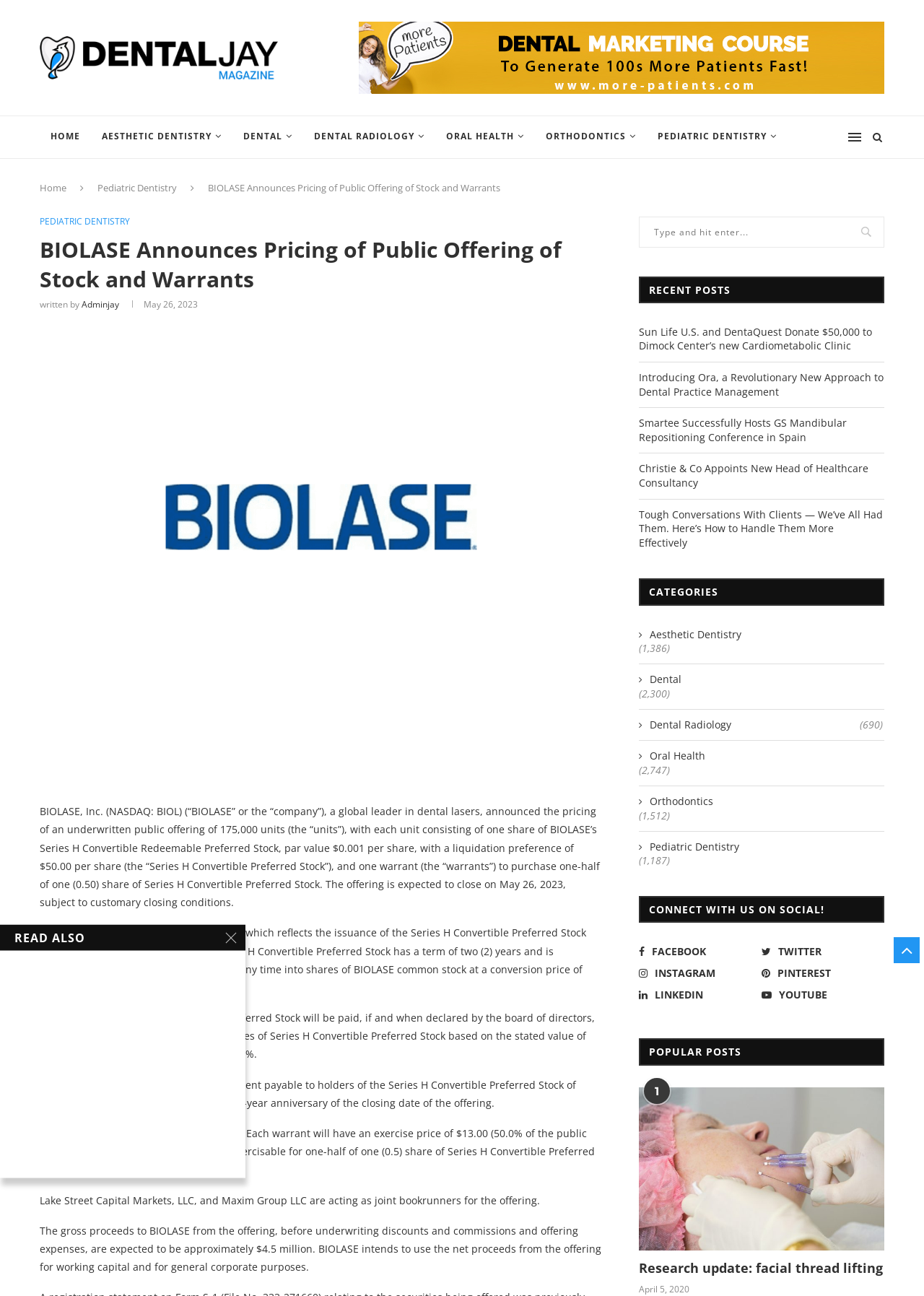Locate the bounding box of the UI element with the following description: "title="Research update: facial thread lifting"".

[0.691, 0.839, 0.957, 0.965]